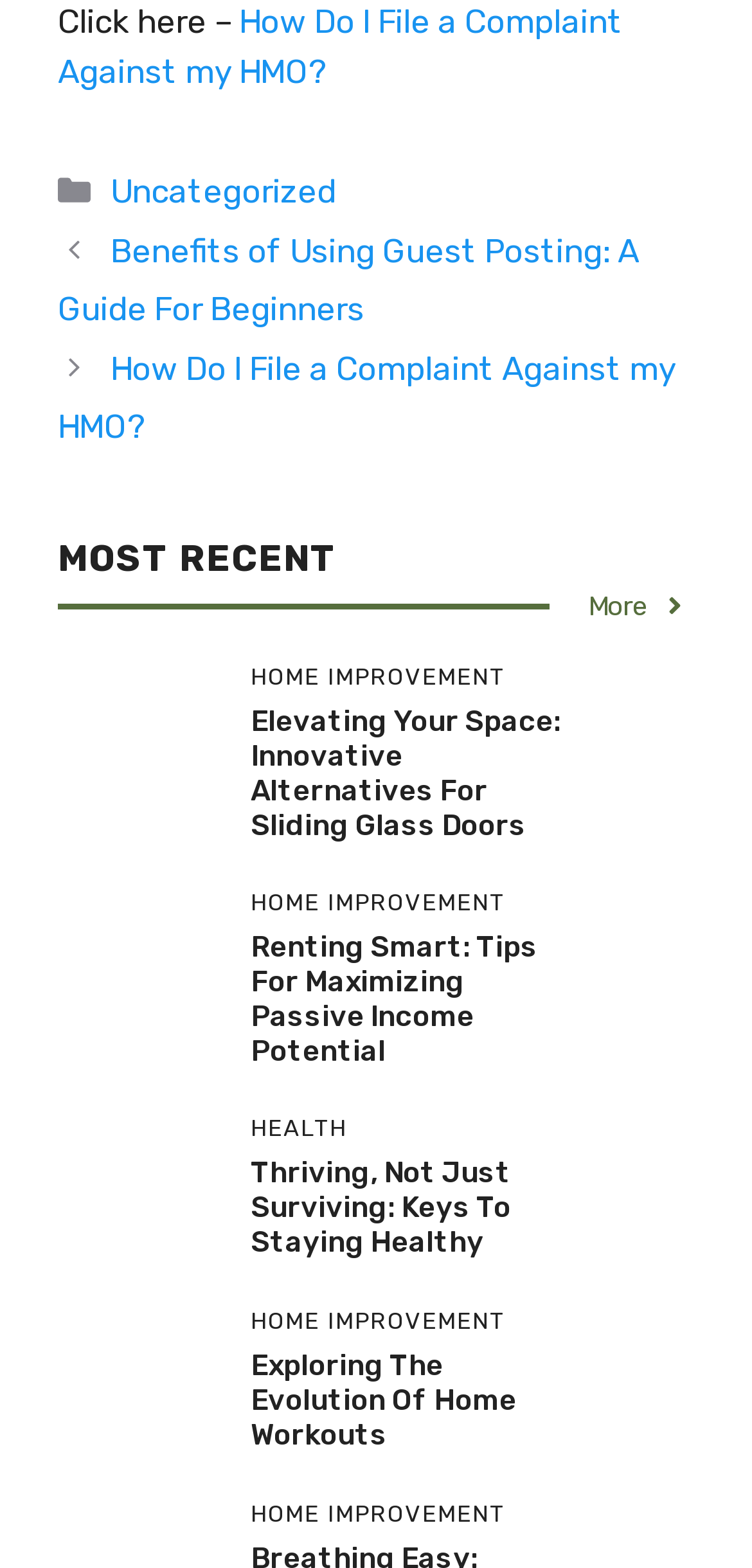Provide your answer to the question using just one word or phrase: What is the category of the post 'Elevating Your Space: Innovative Alternatives For Sliding Glass Doors'?

HOME IMPROVEMENT